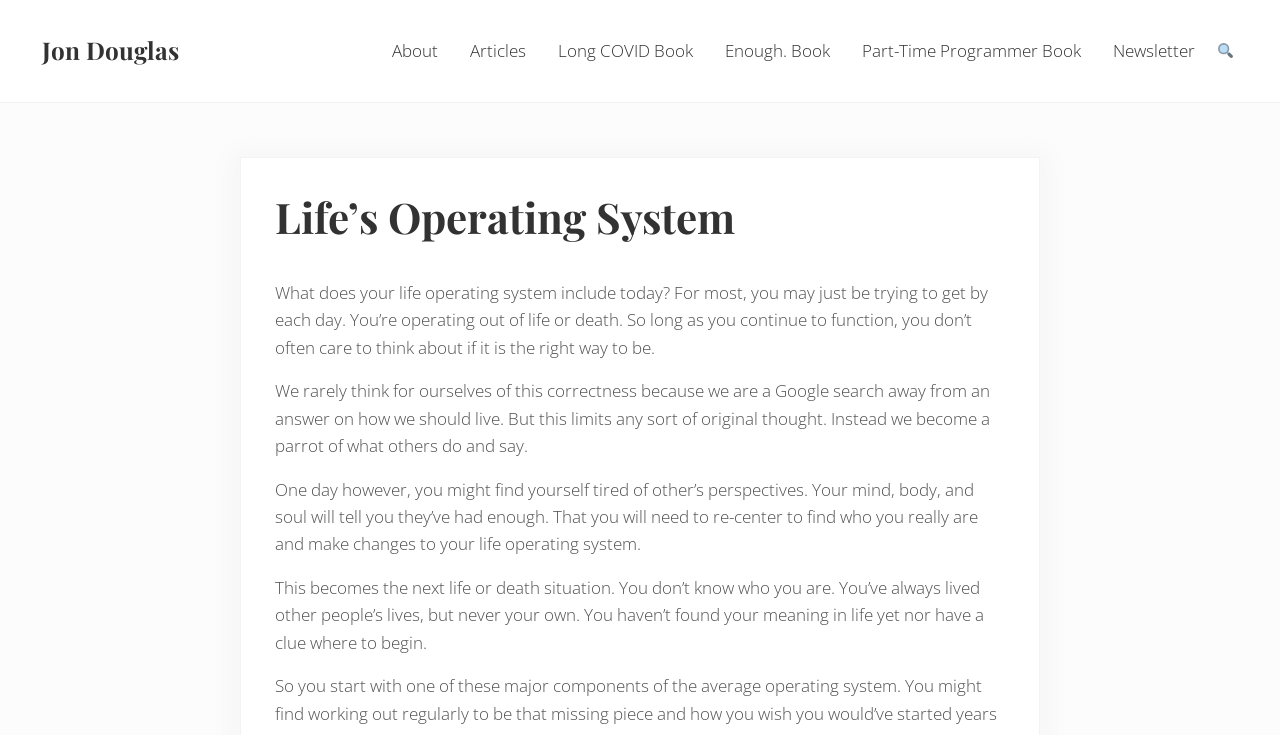Respond with a single word or phrase for the following question: 
What is the purpose of the search button?

To search the website